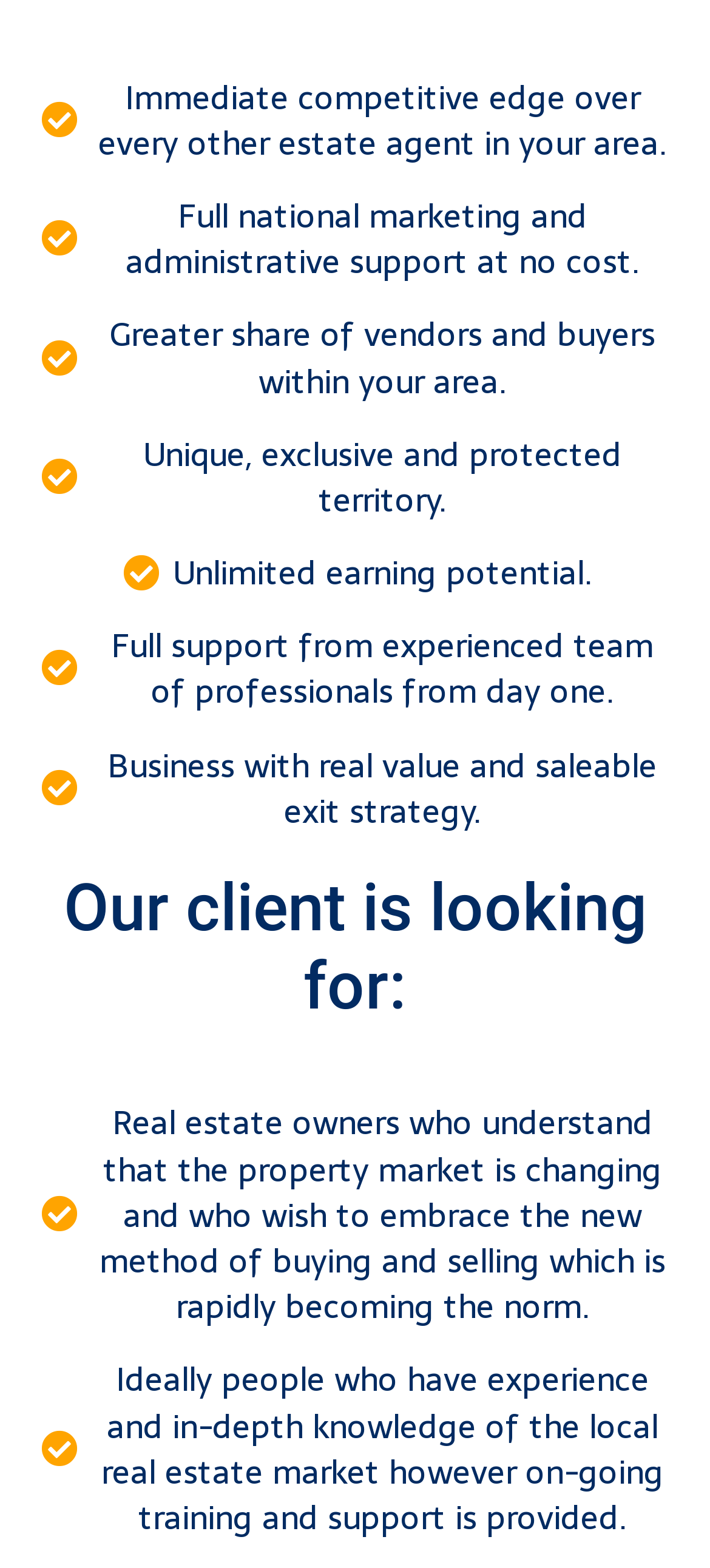Is experience in the local real estate market required?
Please give a detailed and elaborate answer to the question.

Although the client ideally looks for people with experience and in-depth knowledge of the local real estate market, the webpage mentions that on-going training and support is provided, implying that experience is not a strict requirement.